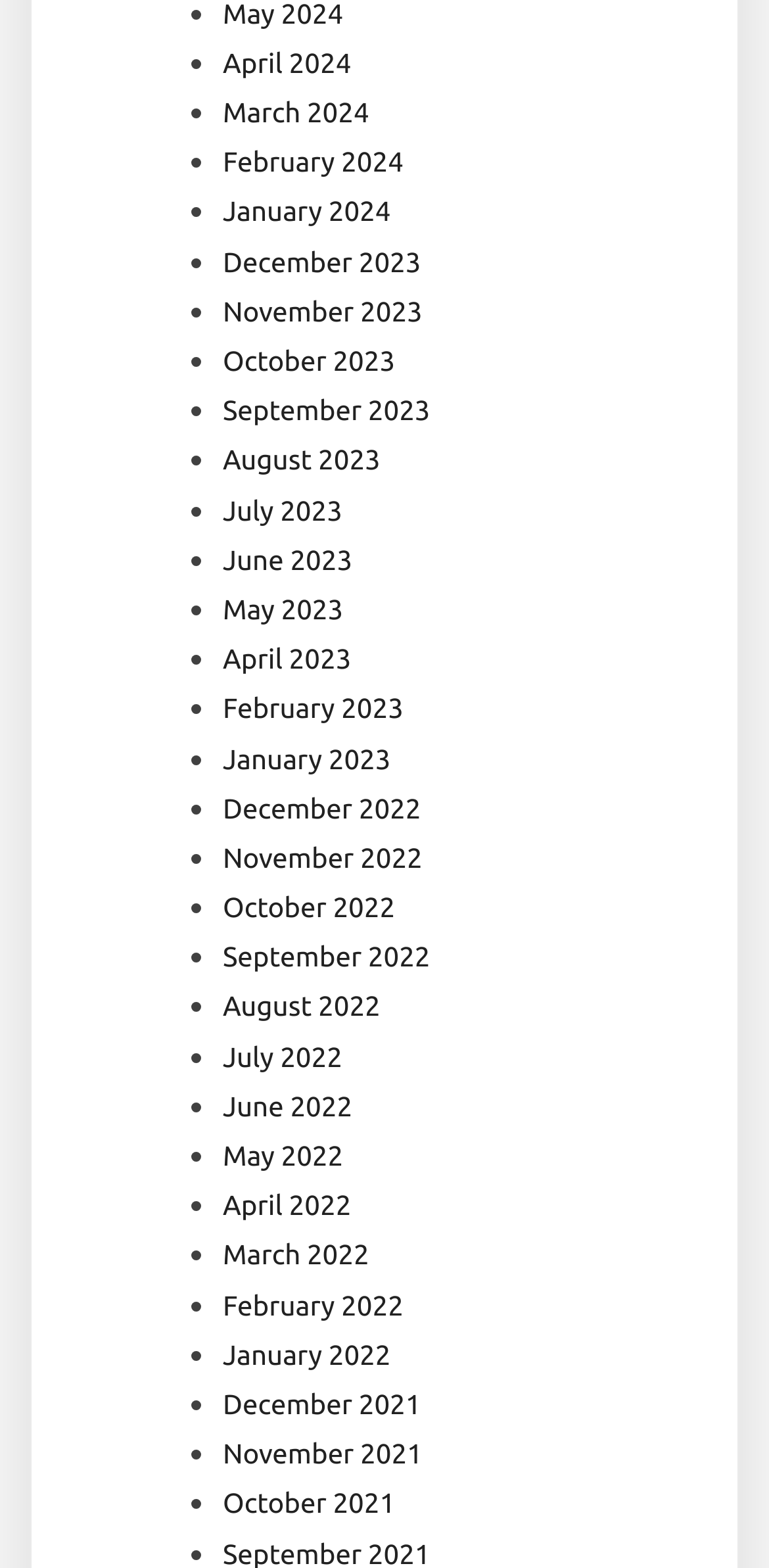Refer to the element description October 2023 and identify the corresponding bounding box in the screenshot. Format the coordinates as (top-left x, top-left y, bottom-right x, bottom-right y) with values in the range of 0 to 1.

[0.29, 0.22, 0.514, 0.24]